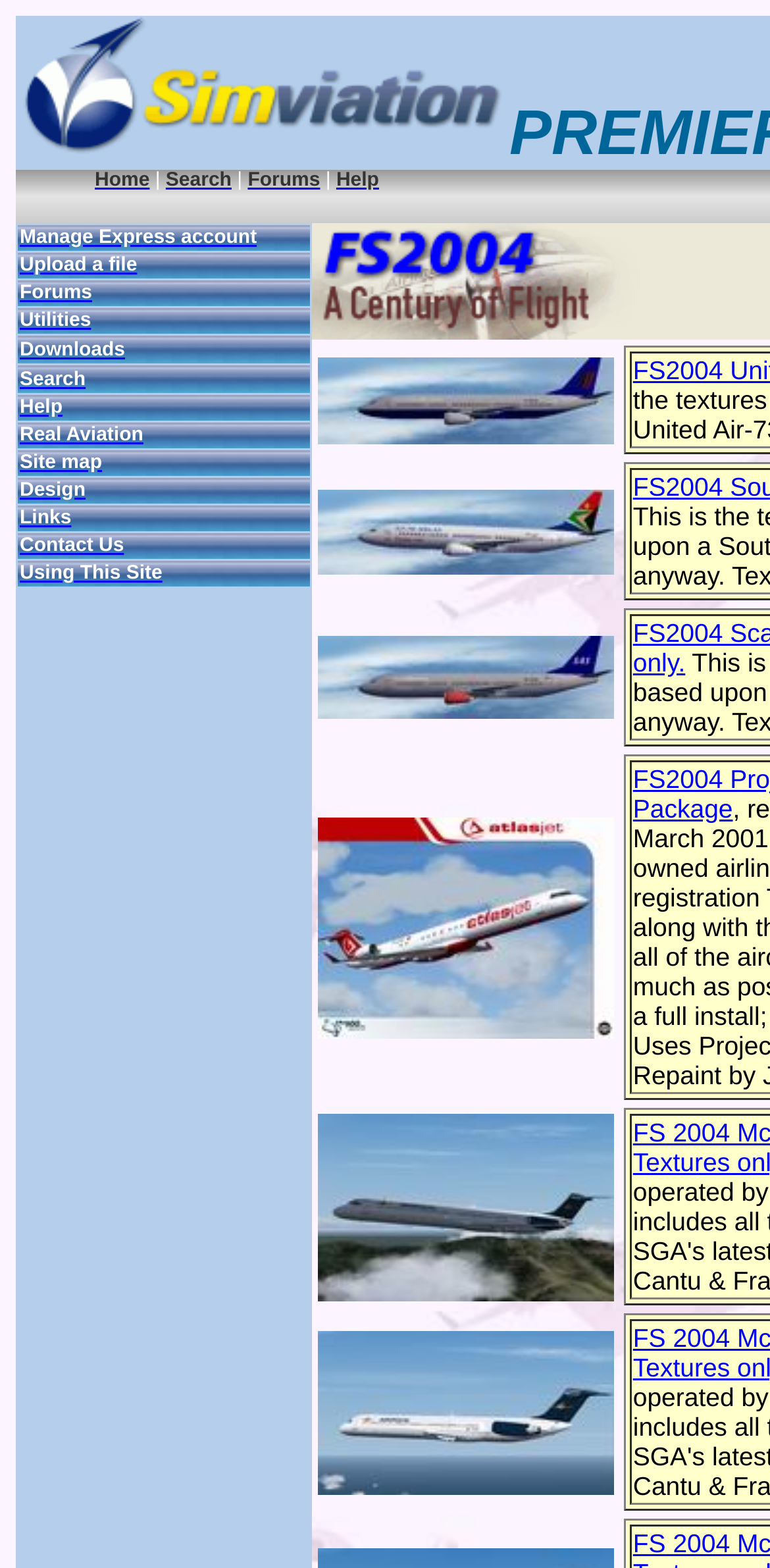Identify the bounding box coordinates necessary to click and complete the given instruction: "Manage Express account".

[0.026, 0.139, 0.333, 0.16]